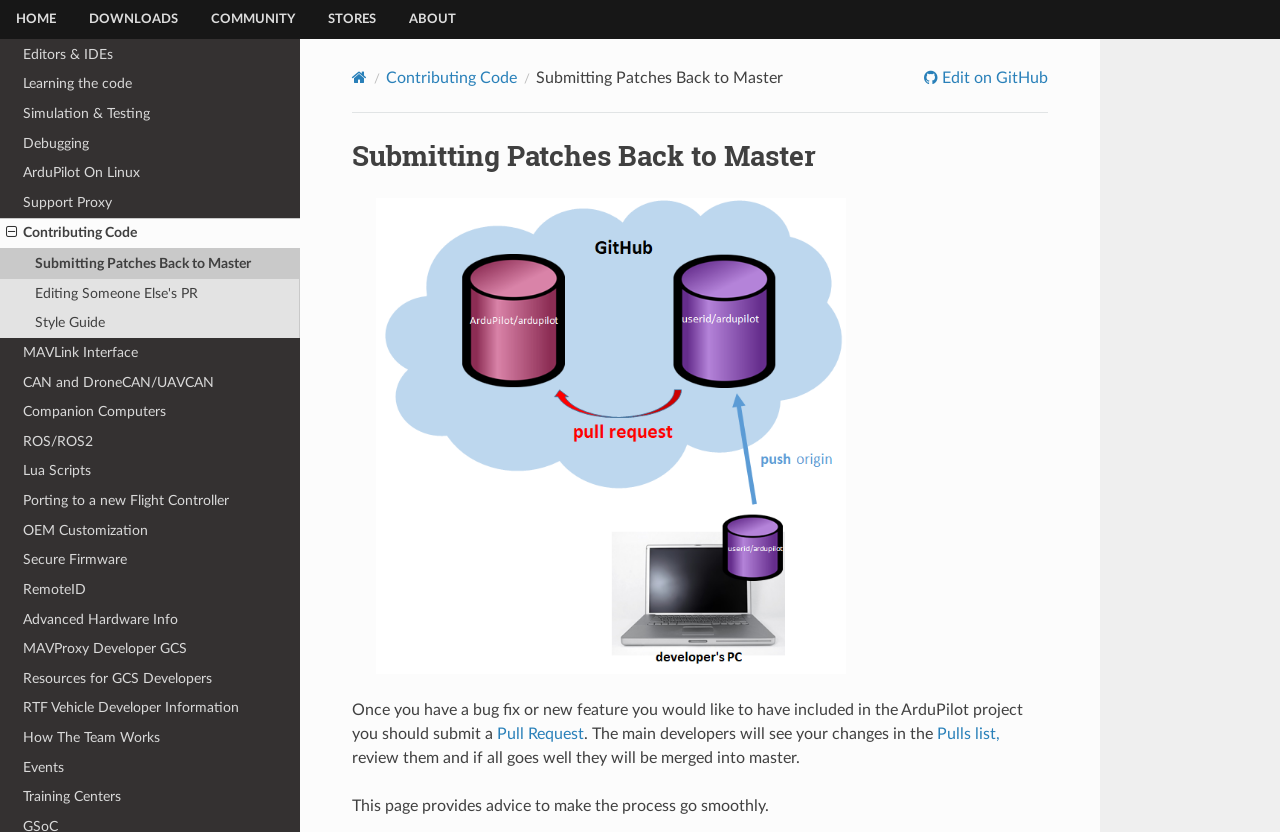Locate the bounding box coordinates of the region to be clicked to comply with the following instruction: "Click on the 'Pull Request' link". The coordinates must be four float numbers between 0 and 1, in the form [left, top, right, bottom].

[0.388, 0.872, 0.456, 0.892]